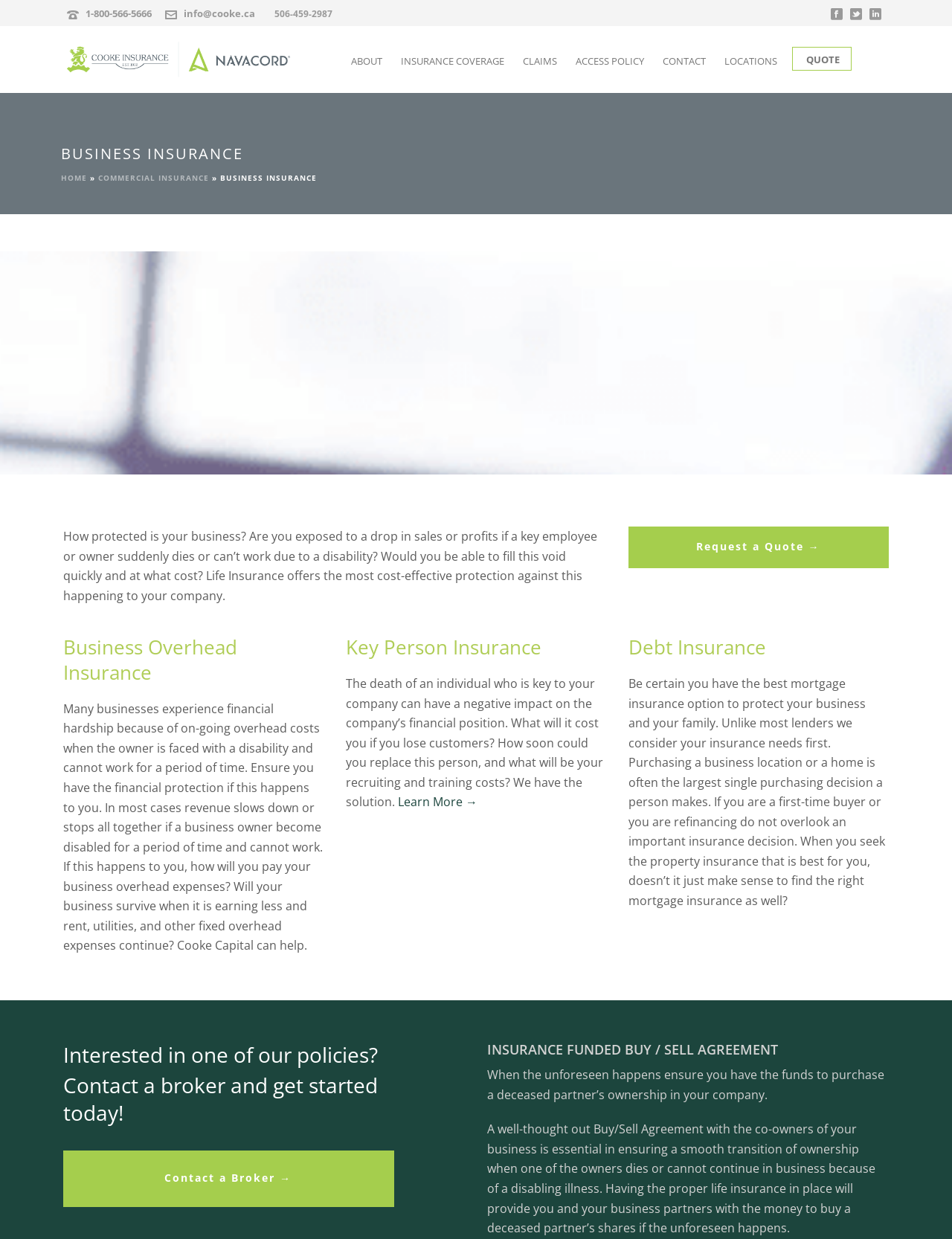Pinpoint the bounding box coordinates of the element that must be clicked to accomplish the following instruction: "Call the phone number". The coordinates should be in the format of four float numbers between 0 and 1, i.e., [left, top, right, bottom].

[0.09, 0.005, 0.159, 0.016]